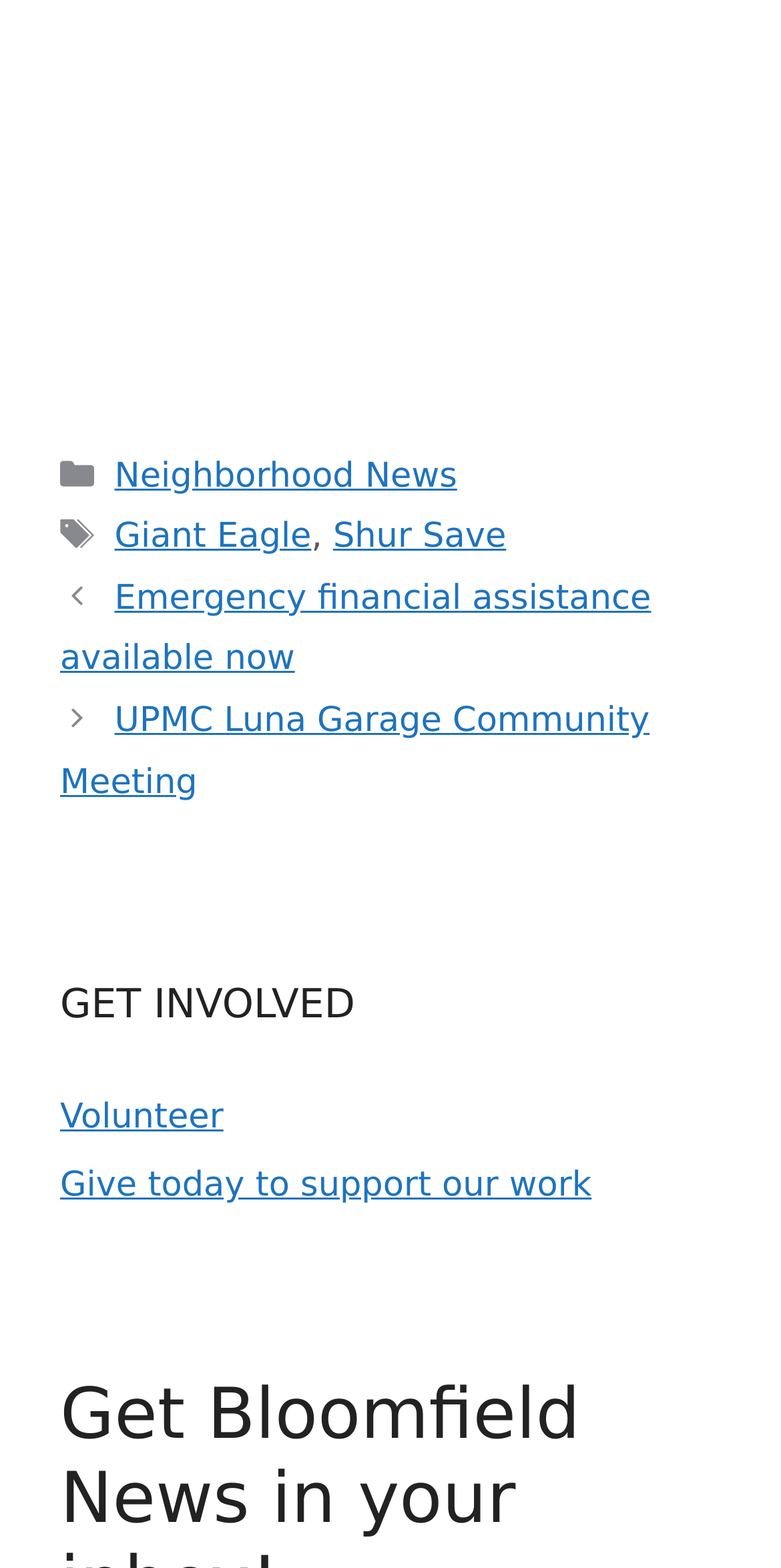Please provide a short answer using a single word or phrase for the question:
What is the second category in the footer?

Tags